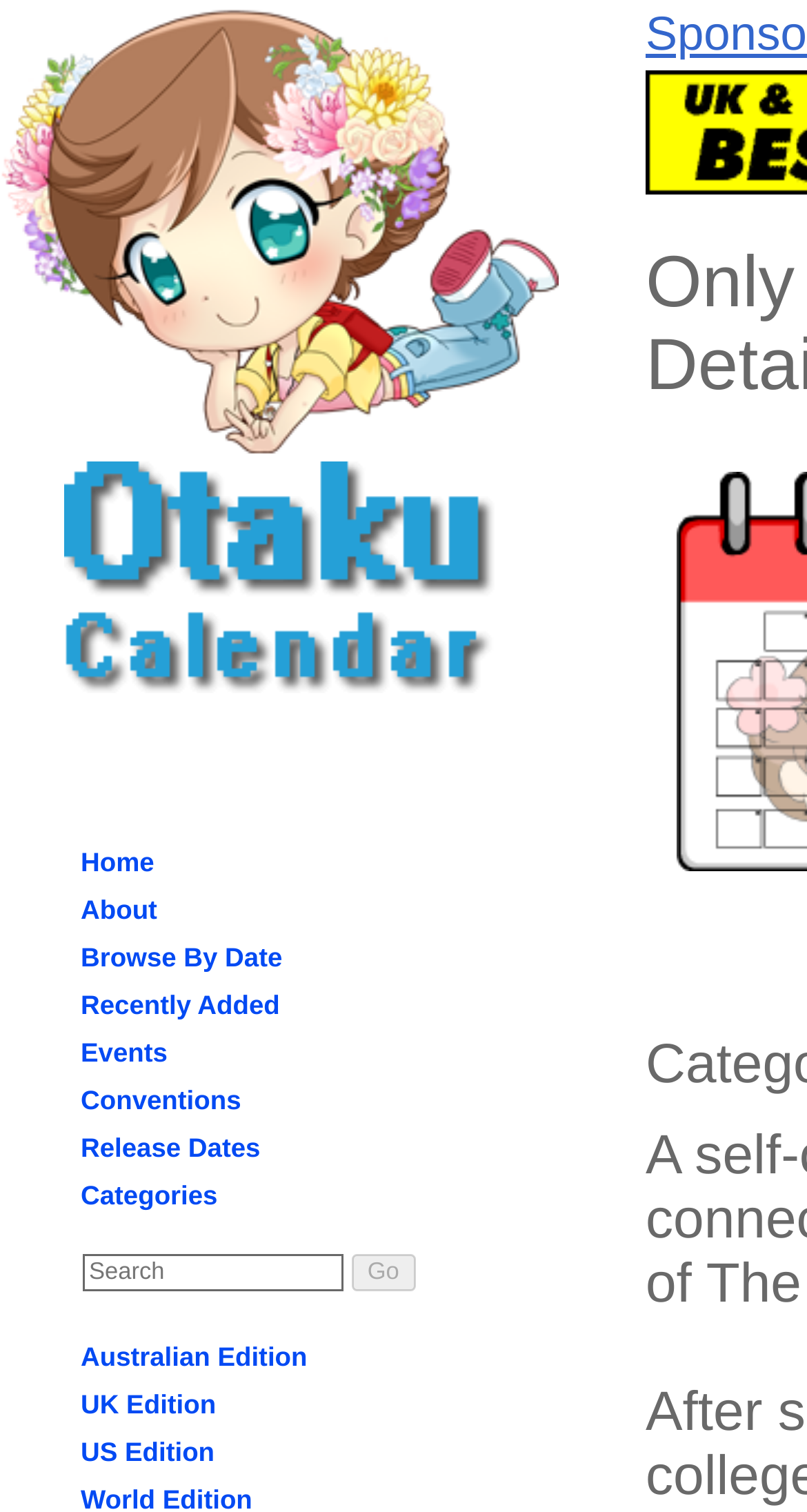What are the different editions available?
Using the information from the image, give a concise answer in one word or a short phrase.

Australian, UK, US